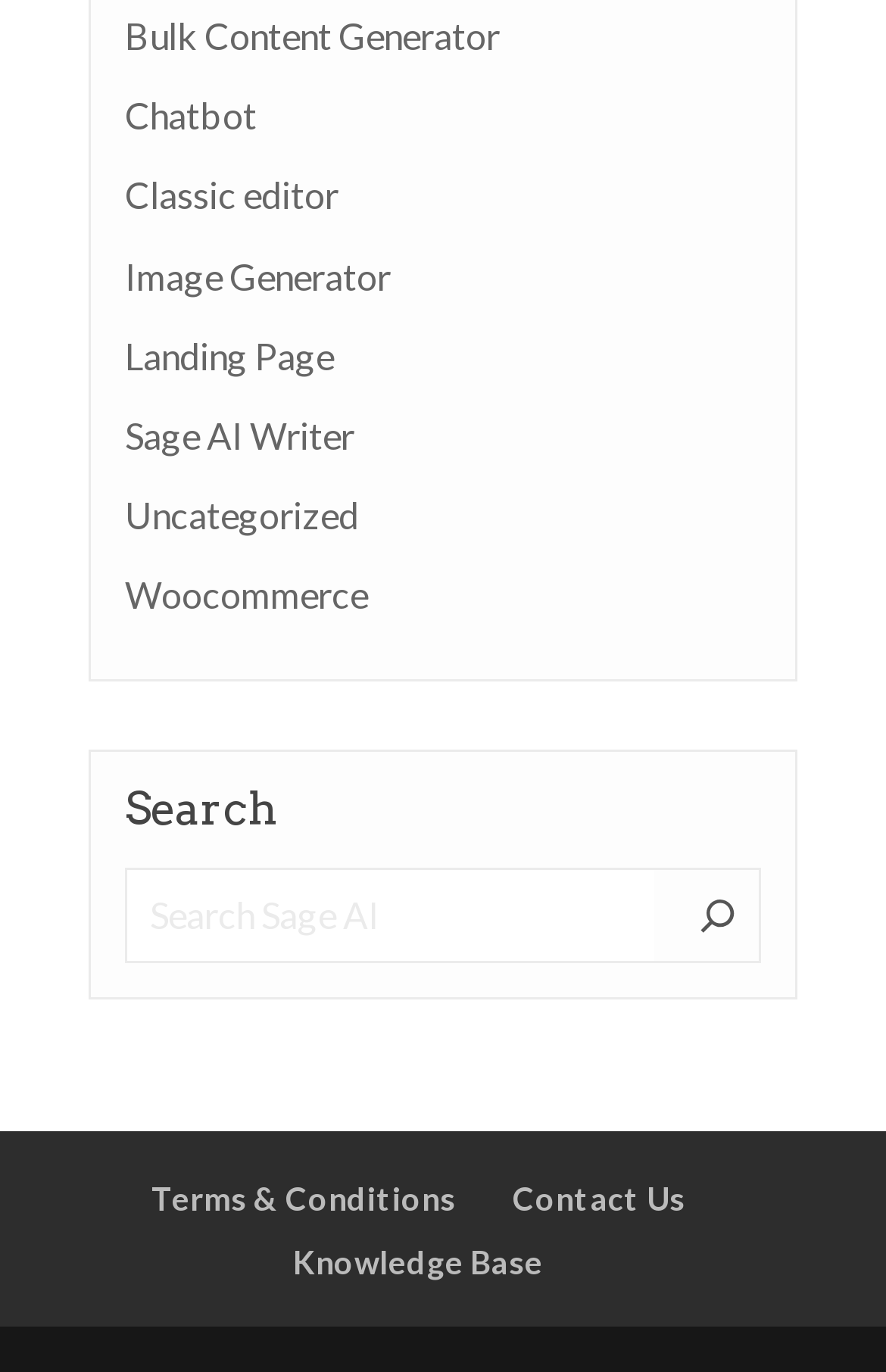Please locate the clickable area by providing the bounding box coordinates to follow this instruction: "Click on Bulk Content Generator".

[0.141, 0.01, 0.564, 0.041]